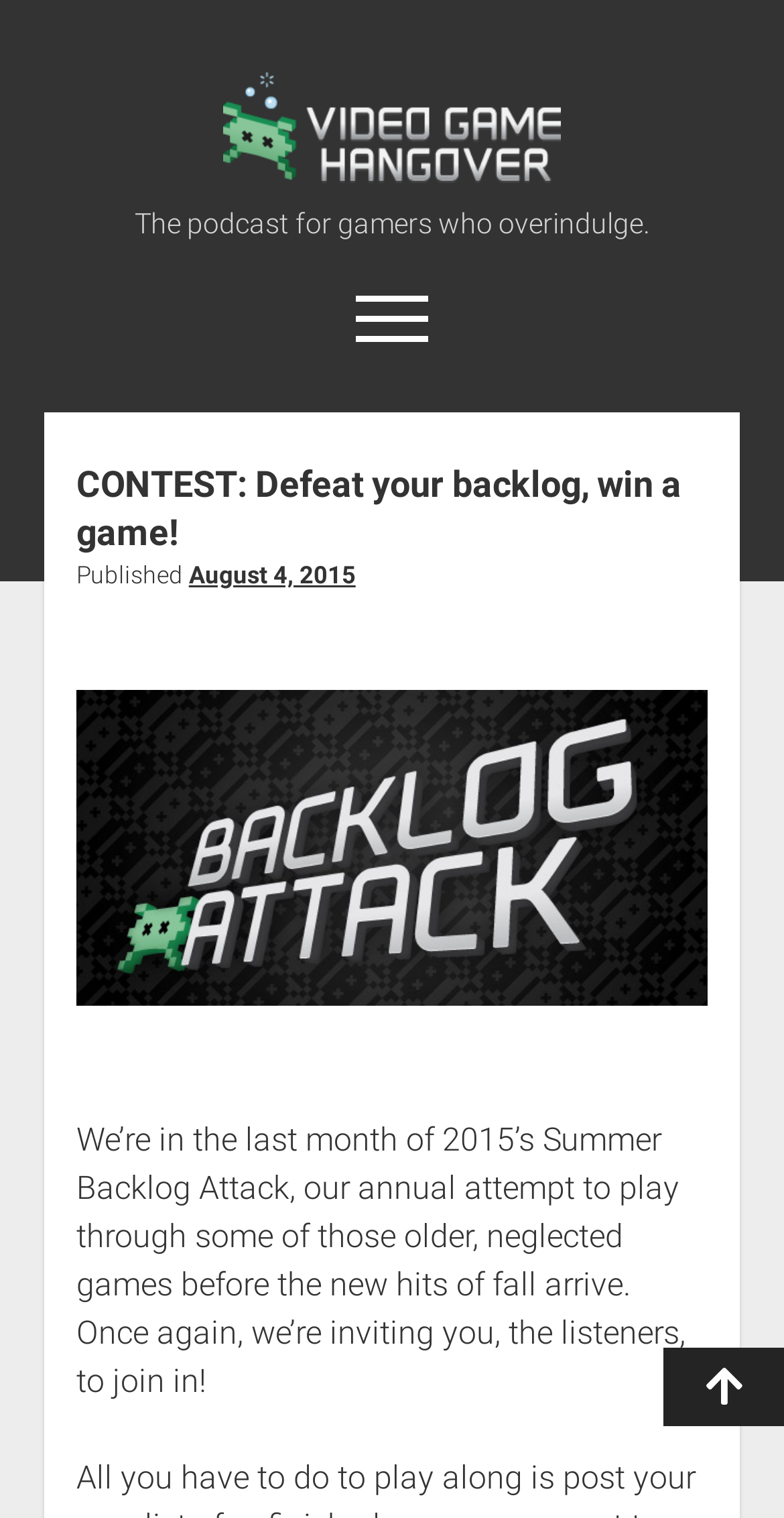Bounding box coordinates are to be given in the format (top-left x, top-left y, bottom-right x, bottom-right y). All values must be floating point numbers between 0 and 1. Provide the bounding box coordinate for the UI element described as: Video Game Hangover

[0.285, 0.095, 0.715, 0.127]